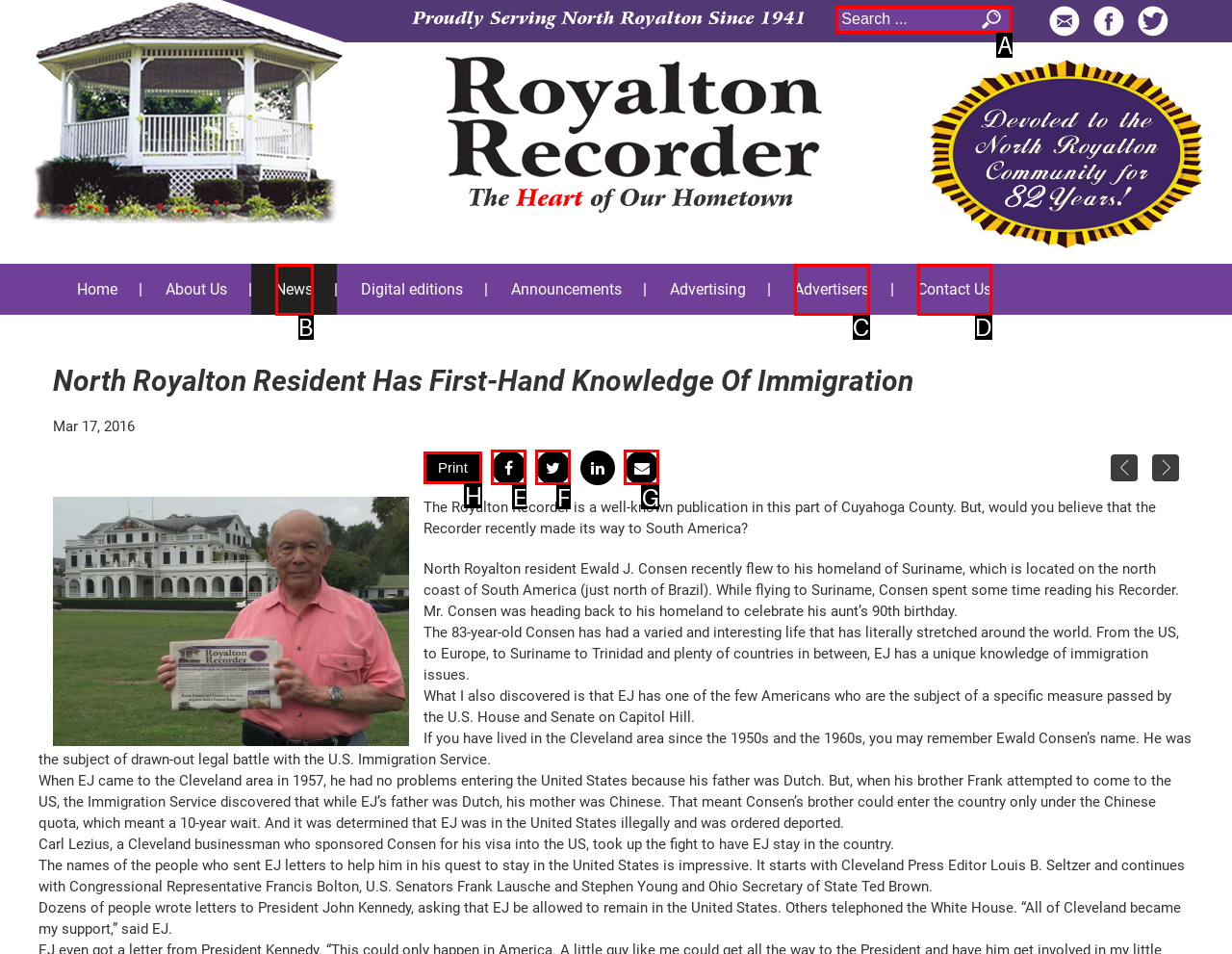Point out the option that aligns with the description: plain text source
Provide the letter of the corresponding choice directly.

None